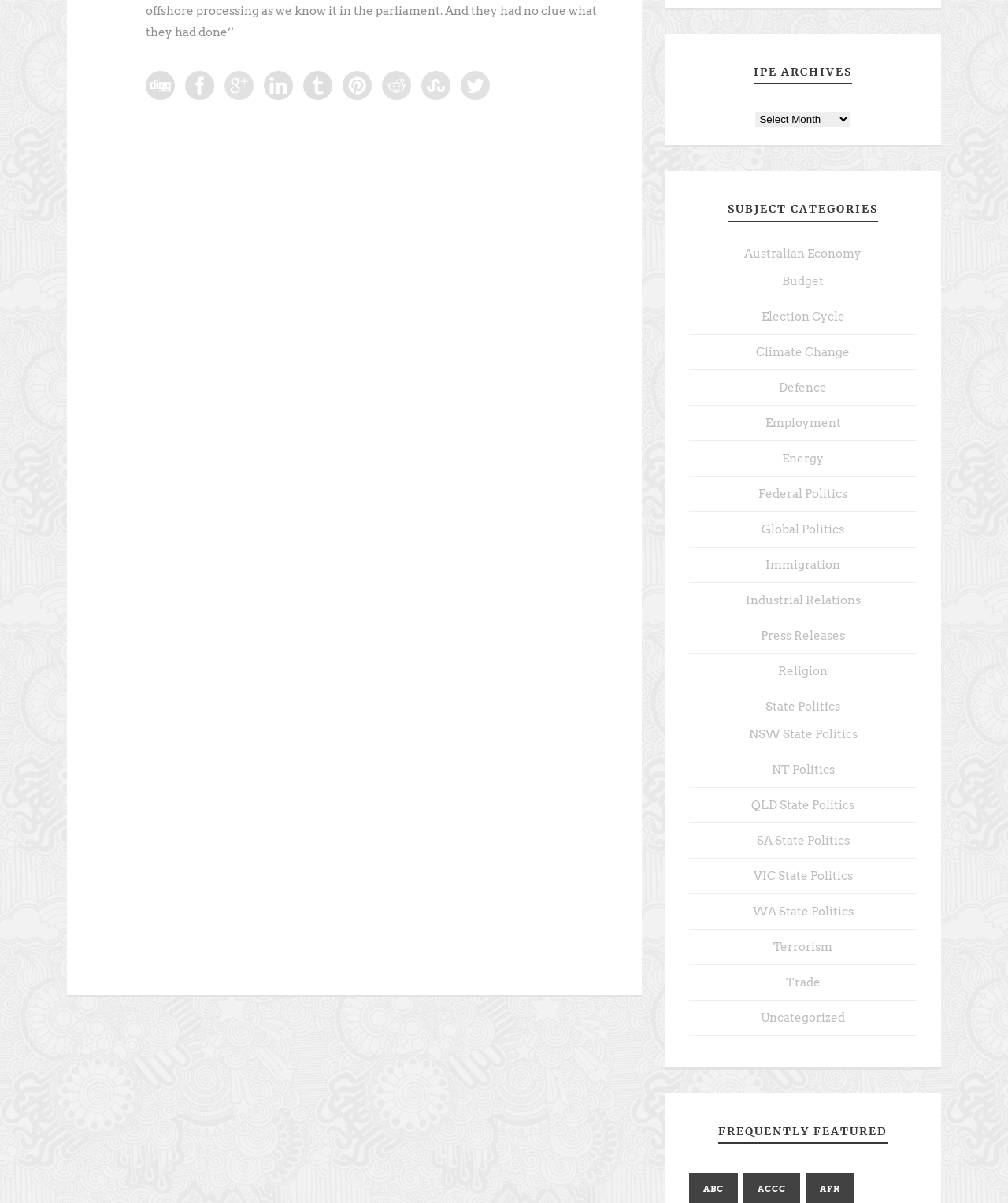Using the information shown in the image, answer the question with as much detail as possible: Who is the author of the articles?

The author of the articles can be found in the header section of each article, where it is written as 'Des Moore'.